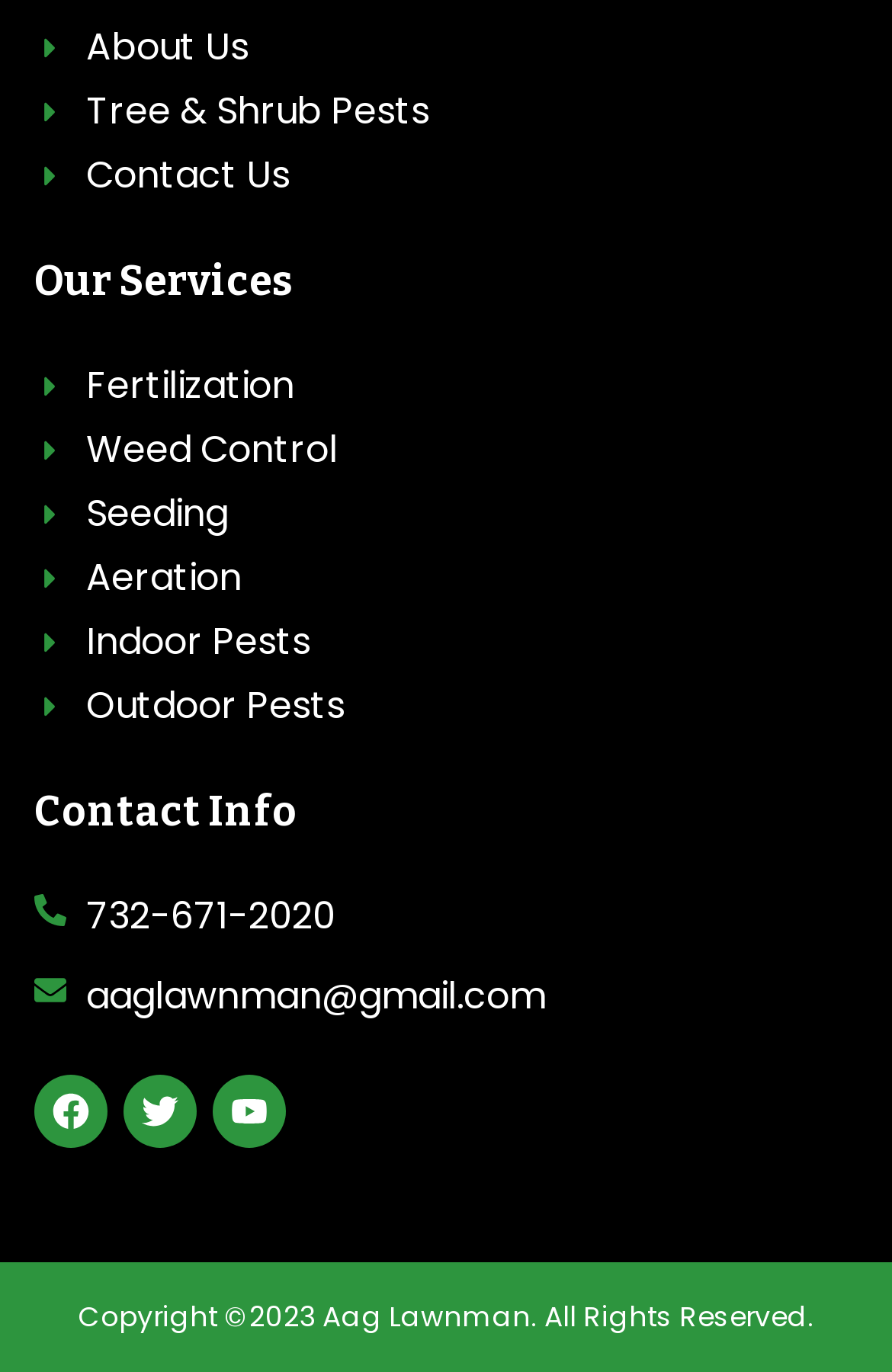Give a concise answer using one word or a phrase to the following question:
How can I contact the company?

Phone or email